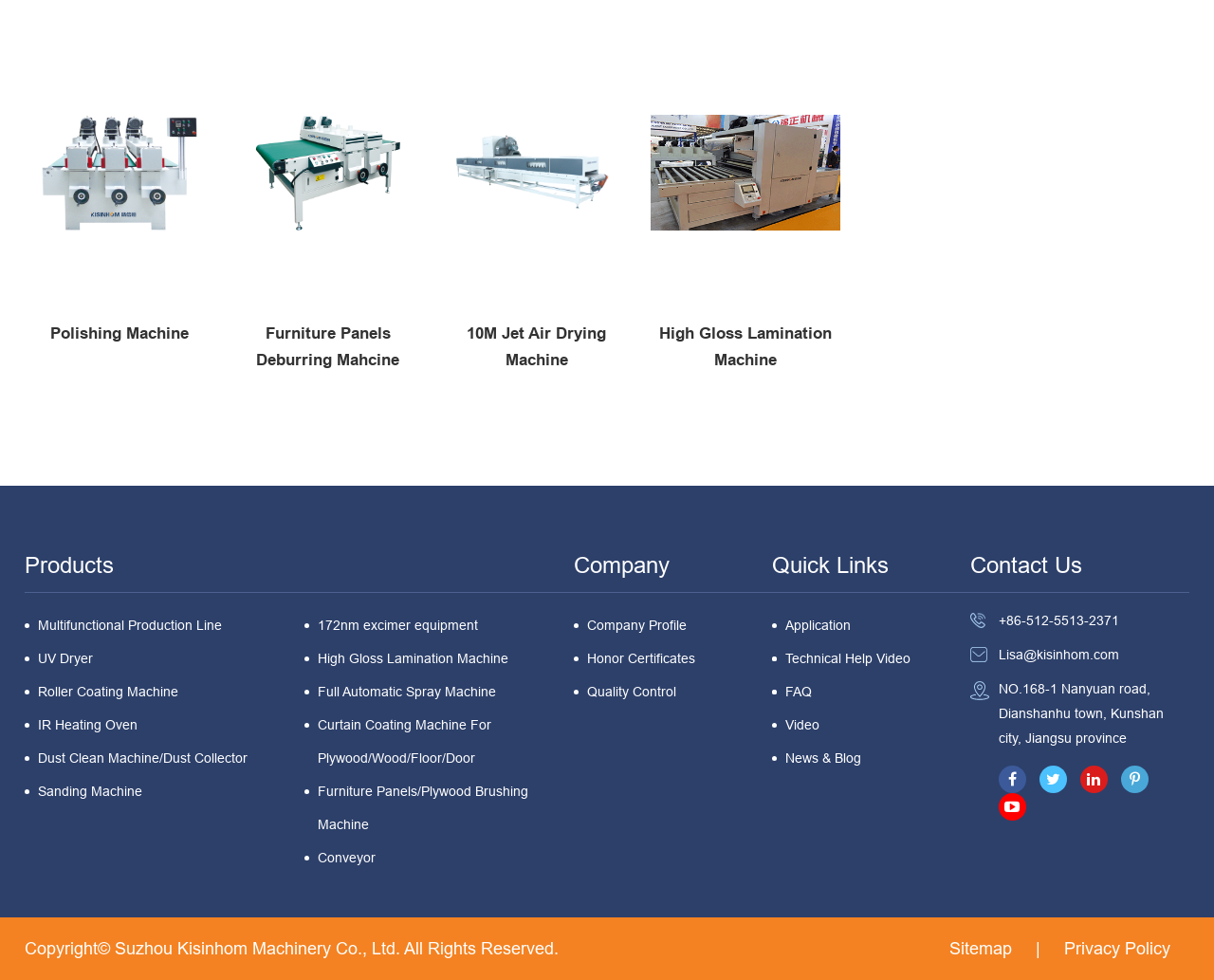What is the product category above 'Polishing Machine'?
Please provide a single word or phrase as your answer based on the screenshot.

None